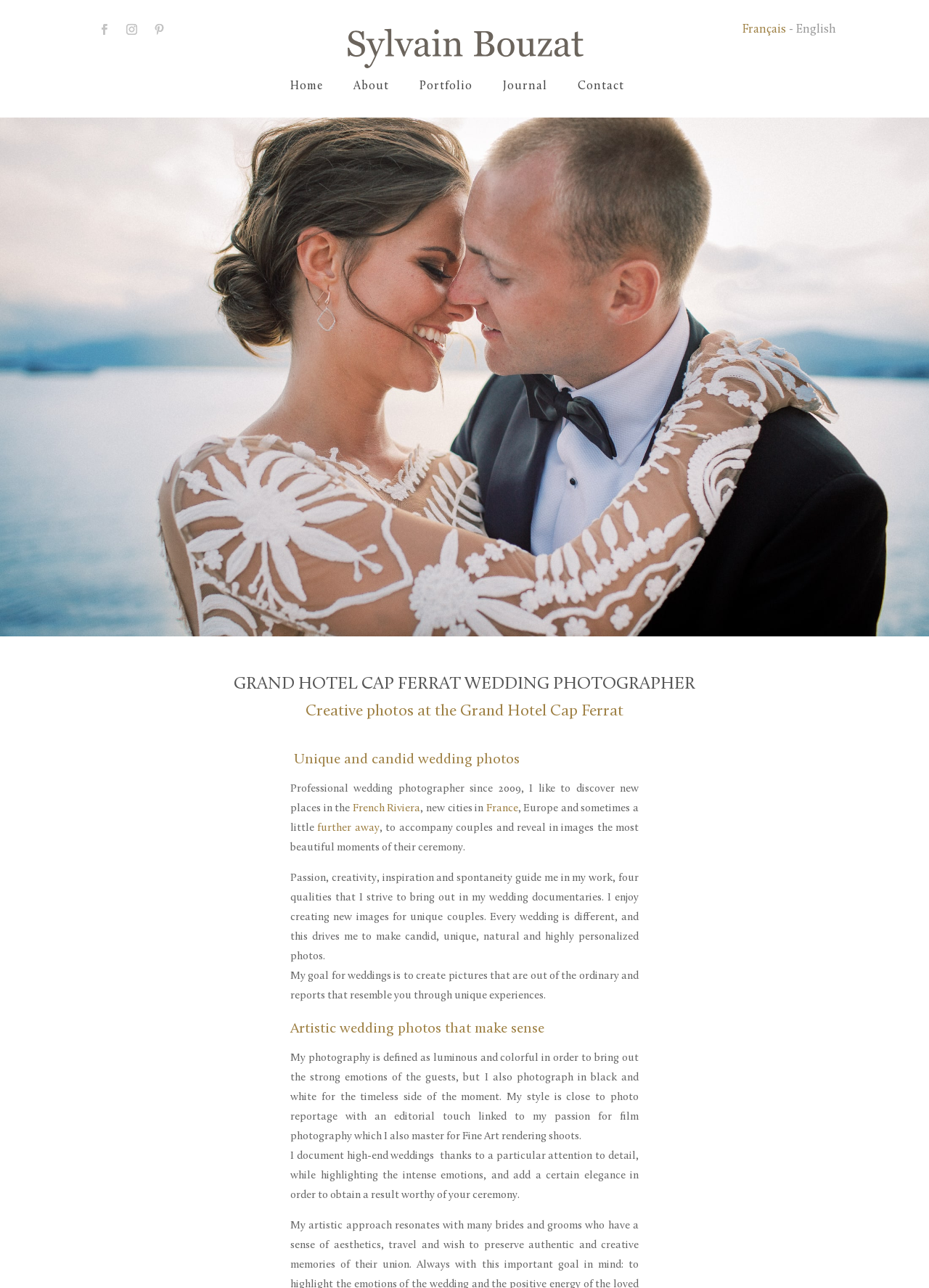Find the bounding box coordinates of the clickable area required to complete the following action: "Switch to French language".

[0.799, 0.018, 0.846, 0.027]